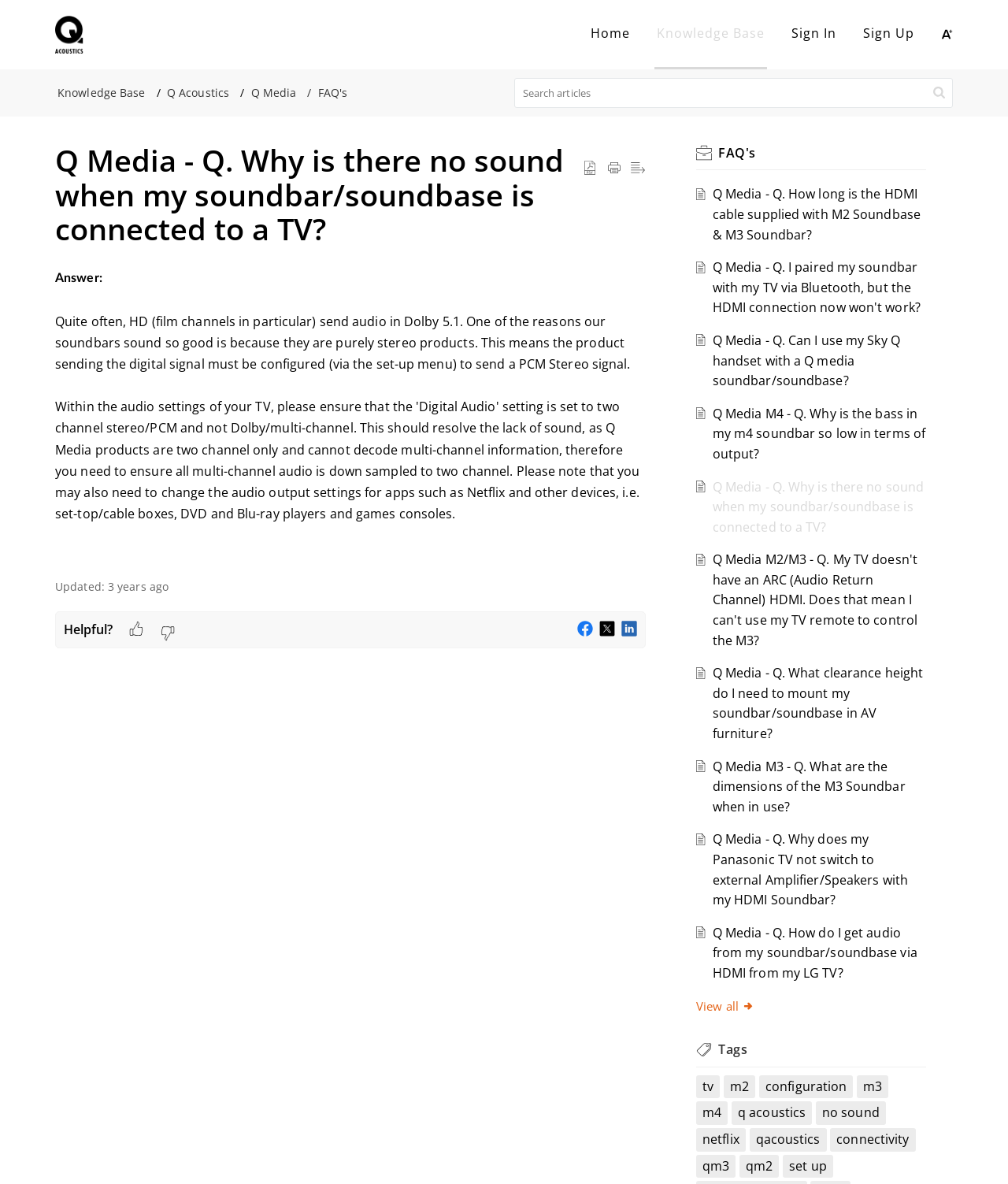Pinpoint the bounding box coordinates of the clickable area necessary to execute the following instruction: "Click on FAQ's". The coordinates should be given as four float numbers between 0 and 1, namely [left, top, right, bottom].

[0.315, 0.072, 0.345, 0.085]